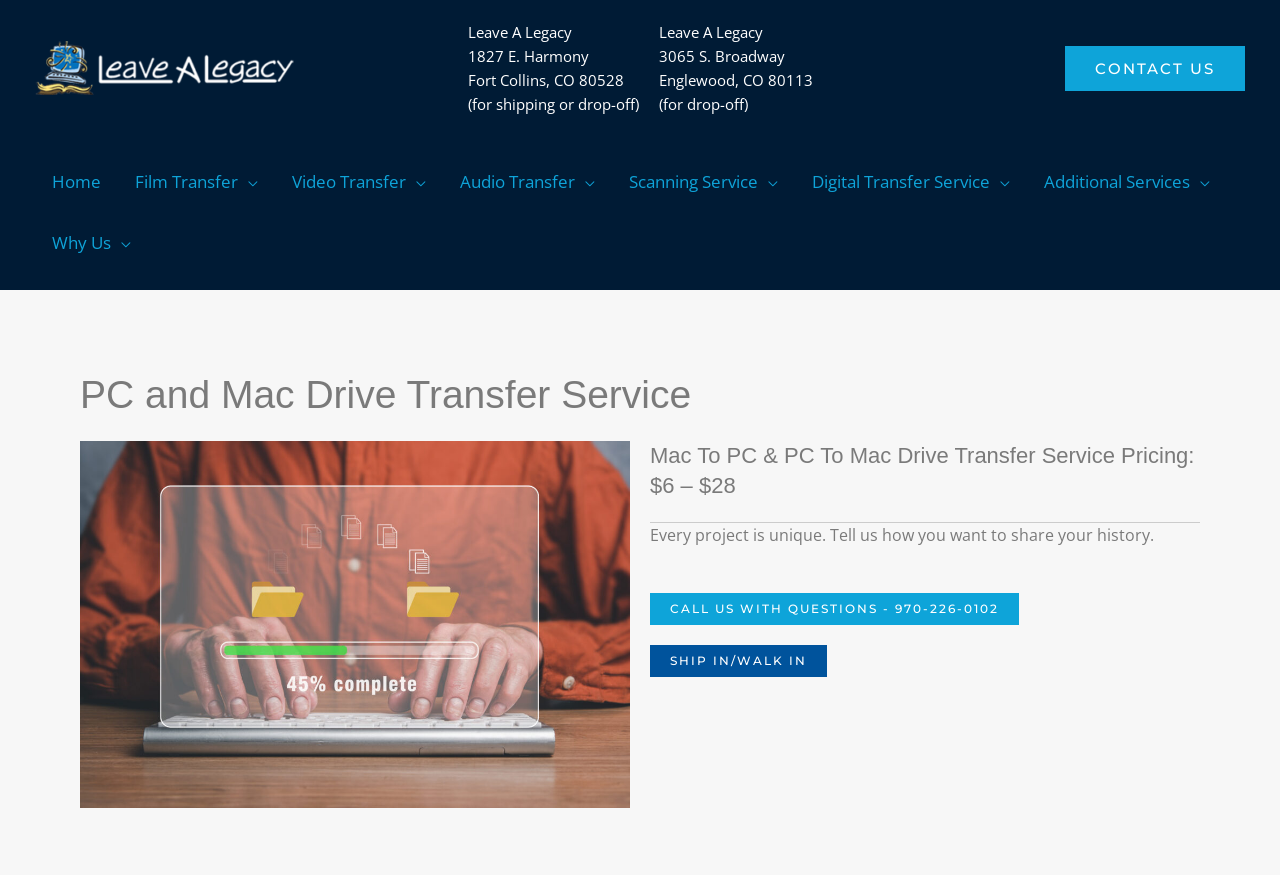Find the bounding box coordinates of the clickable region needed to perform the following instruction: "Expand the Film Transfer Menu". The coordinates should be provided as four float numbers between 0 and 1, i.e., [left, top, right, bottom].

[0.186, 0.194, 0.202, 0.221]